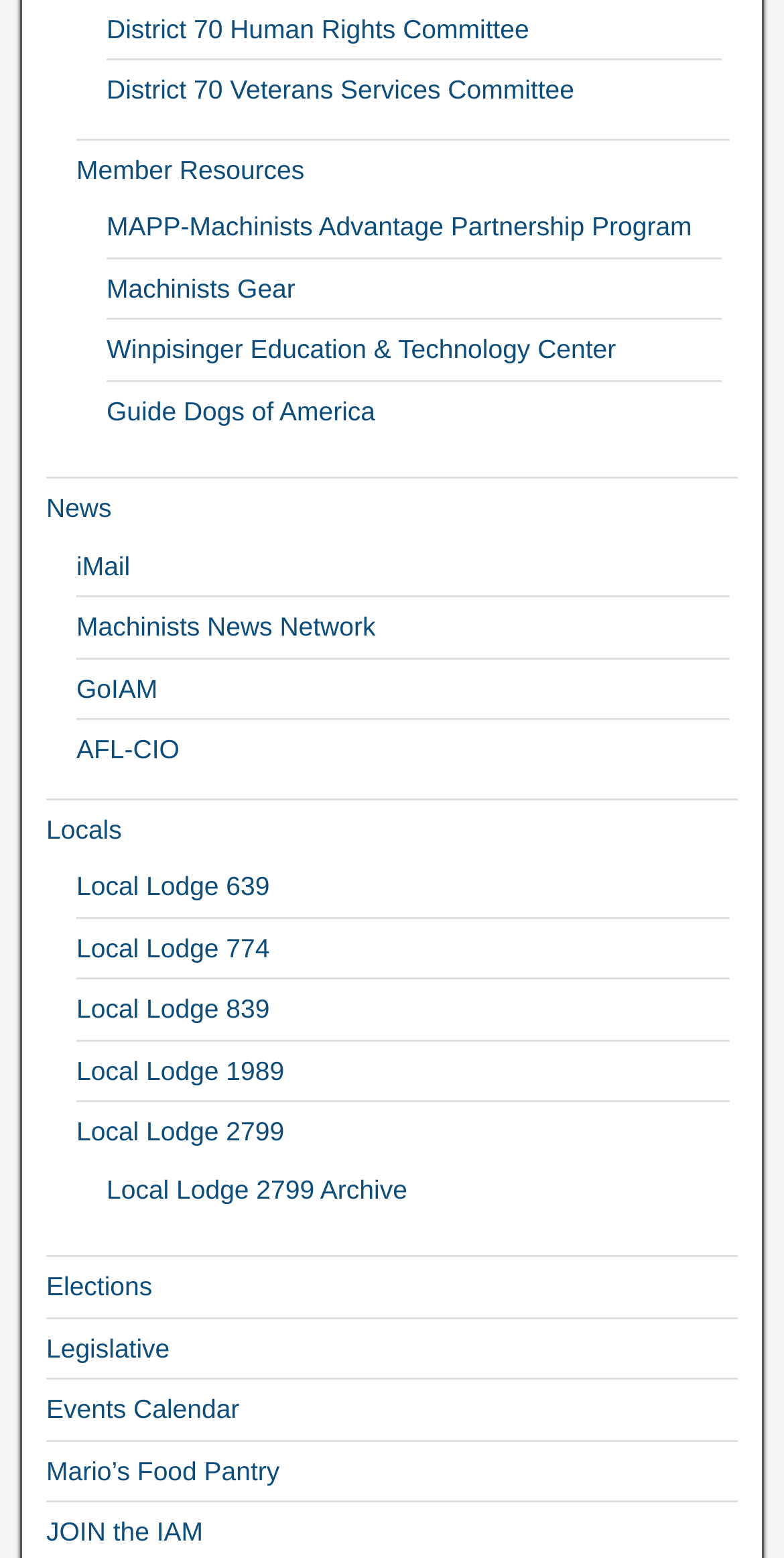Provide a thorough and detailed response to the question by examining the image: 
How many links are related to news?

I counted the number of links with 'News' or 'Network' in their text, which are 'News', 'iMail', and 'Machinists News Network'.